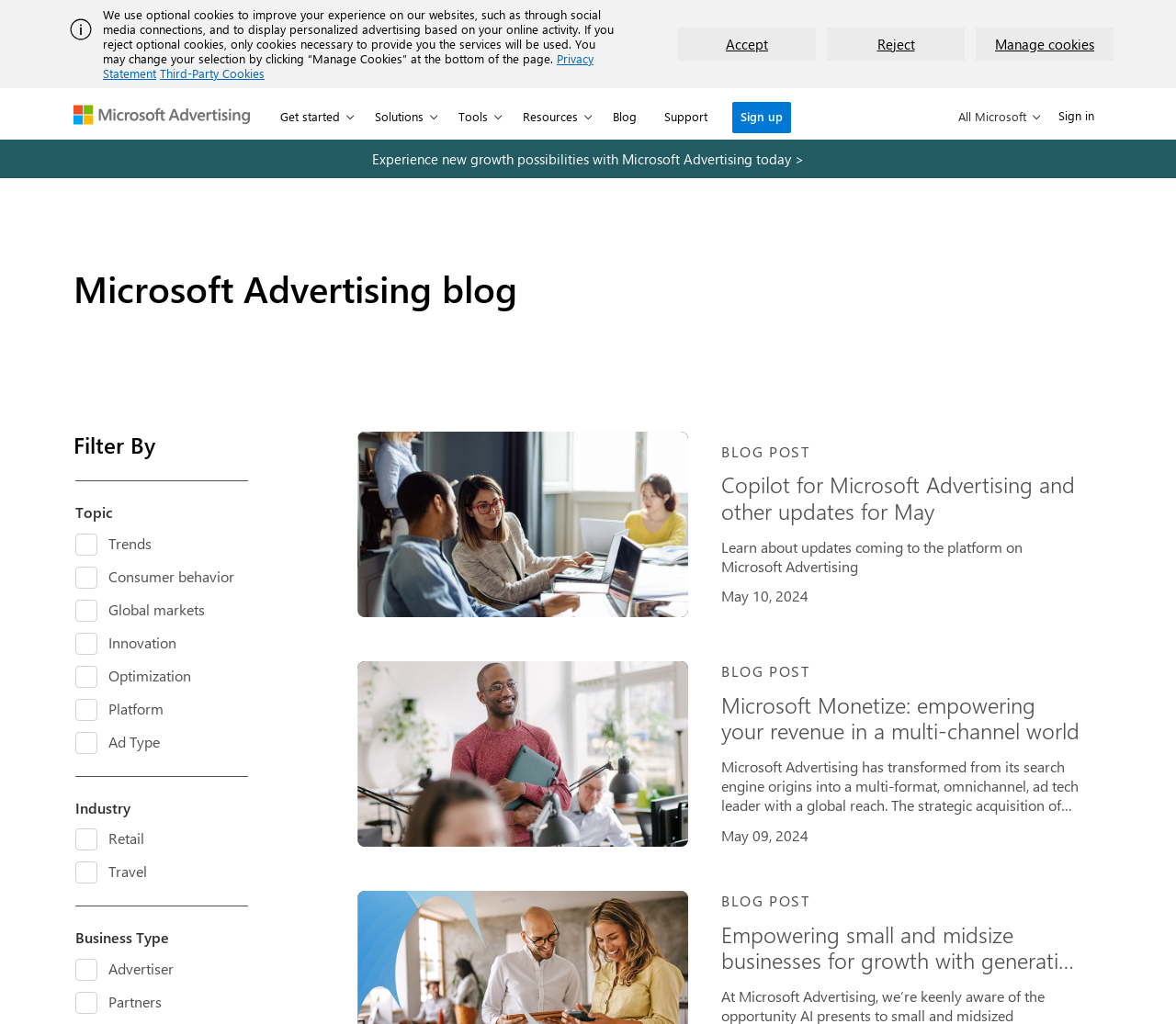What is the date of the blog post 'Copilot for Microsoft Advertising and other updates for May'?
Look at the screenshot and provide an in-depth answer.

I found the date of the blog post by looking at the StaticText element with the text 'May 10, 2024' which is located below the heading of the blog post 'Copilot for Microsoft Advertising and other updates for May'.